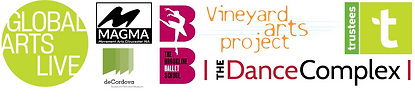What is the DanceComplex logo associated with?
Using the image as a reference, give an elaborate response to the question.

The DanceComplex logo is part of the compilation of logos in the image, and according to the caption, it represents a vibrant space for dance and community engagement, highlighting the organization's focus on providing a dynamic environment for dance and community interaction.